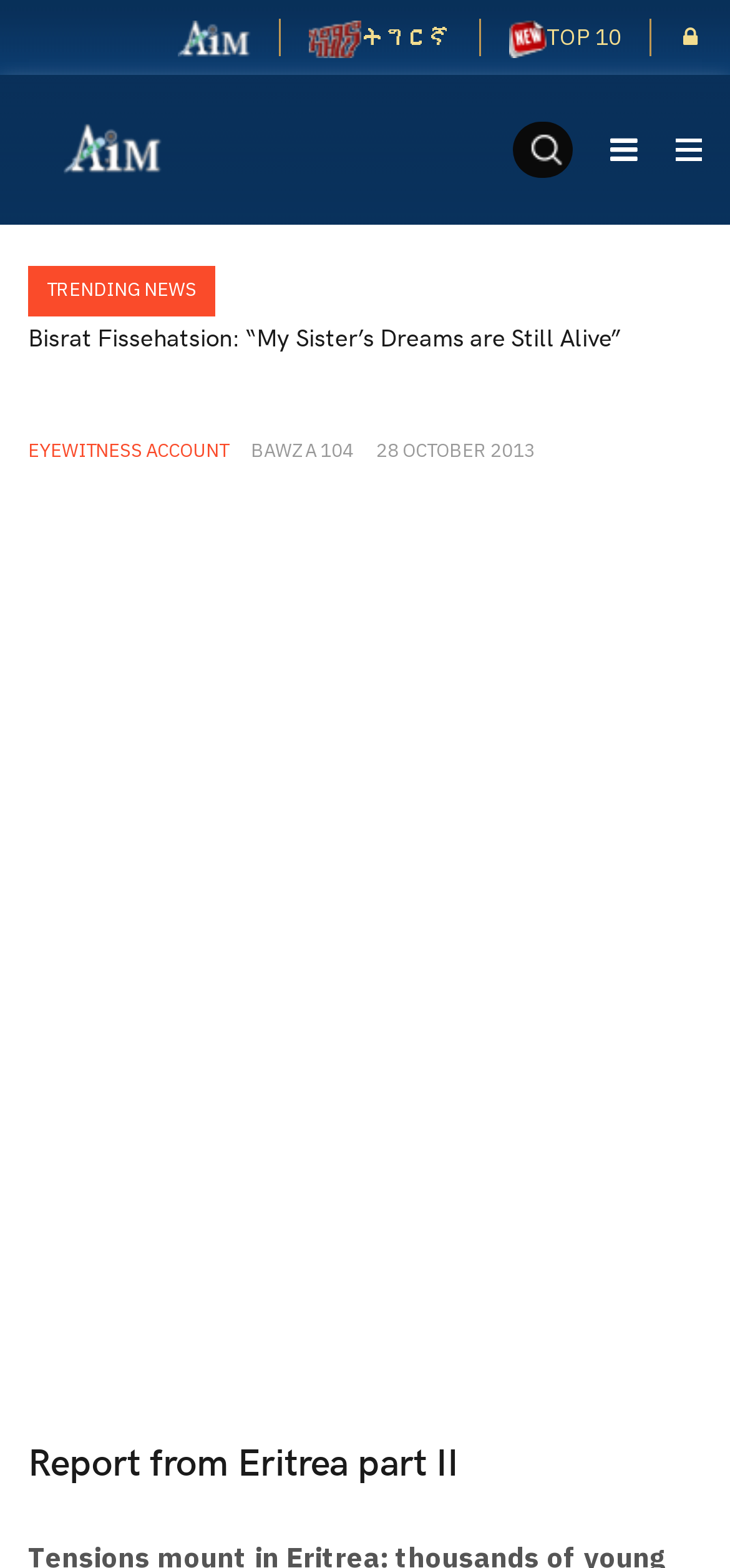How many language options are available?
Look at the image and answer the question using a single word or phrase.

2